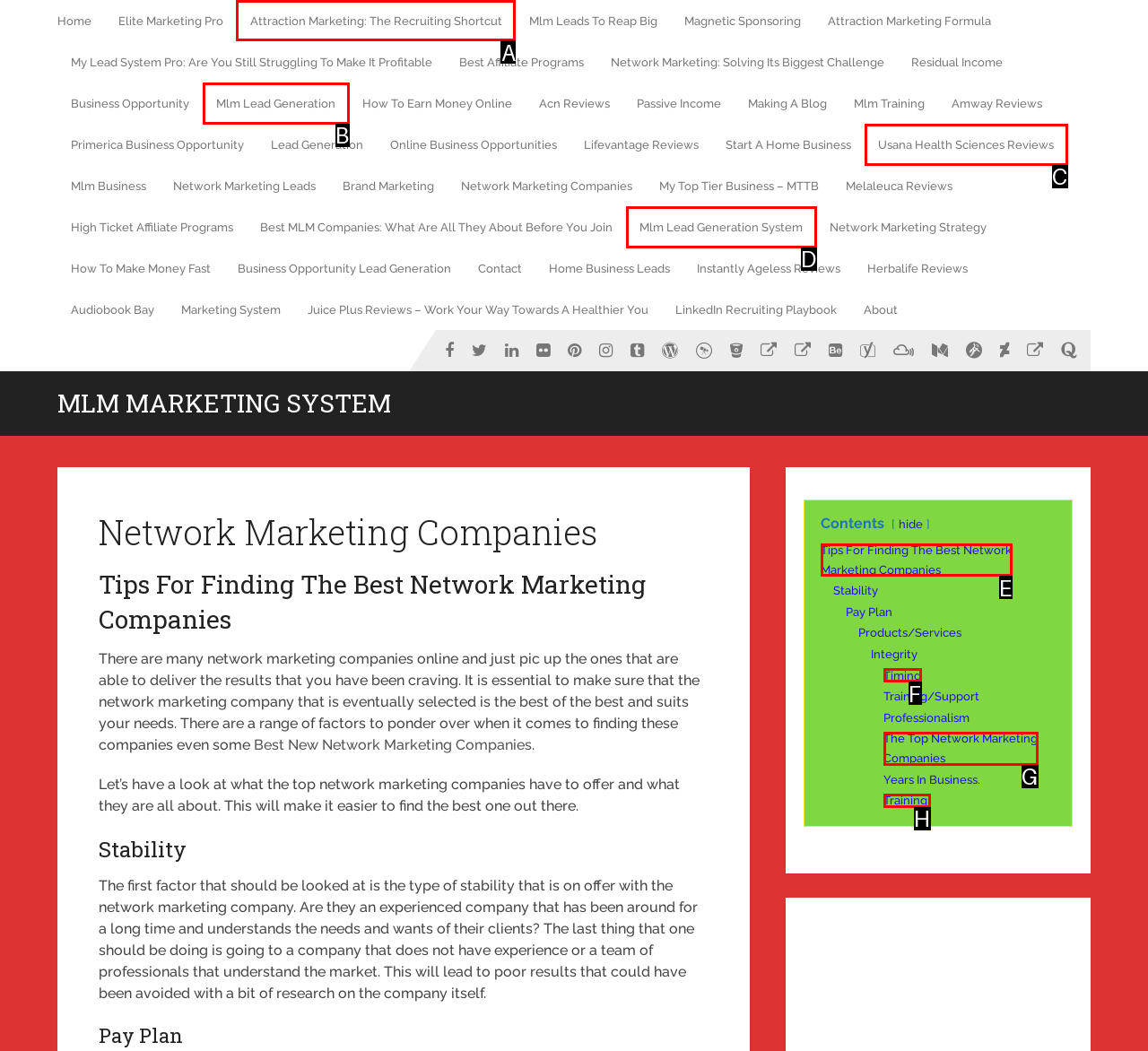Indicate which HTML element you need to click to complete the task: Learn about 'Attraction Marketing: The Recruiting Shortcut'. Provide the letter of the selected option directly.

A